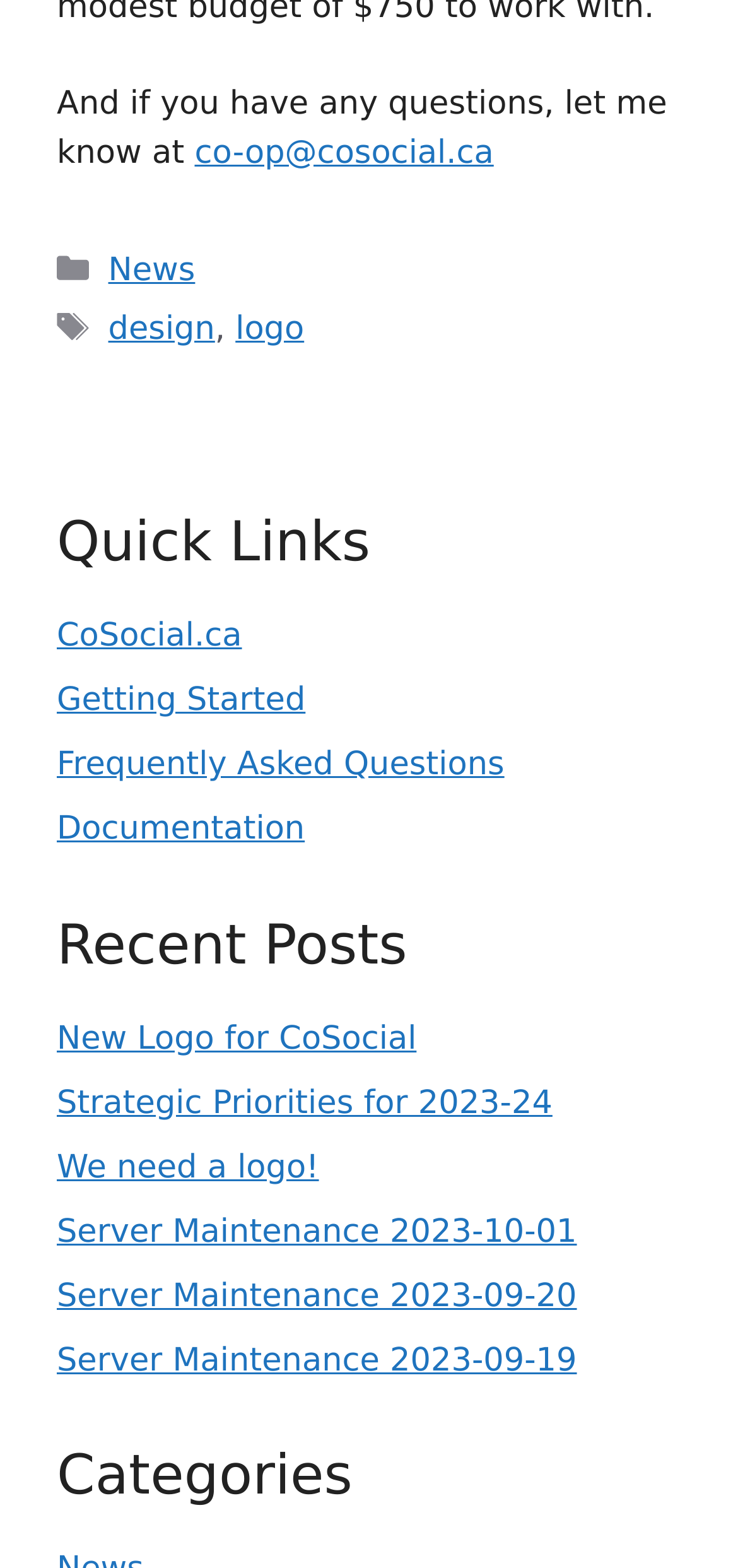Locate the bounding box coordinates of the clickable region necessary to complete the following instruction: "view news". Provide the coordinates in the format of four float numbers between 0 and 1, i.e., [left, top, right, bottom].

[0.147, 0.161, 0.264, 0.185]